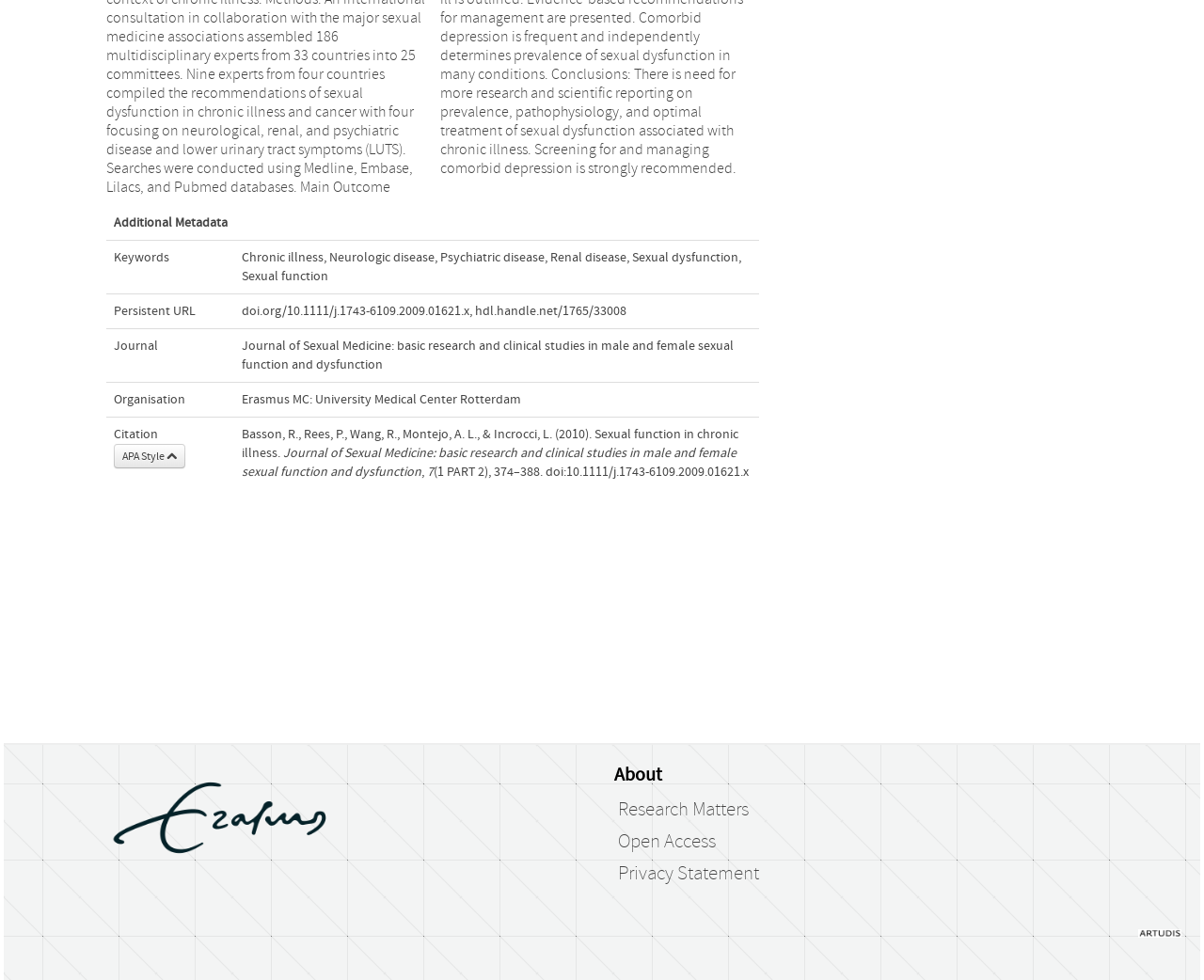Please find the bounding box for the following UI element description. Provide the coordinates in (top-left x, top-left y, bottom-right x, bottom-right y) format, with values between 0 and 1: APA Style

[0.094, 0.453, 0.154, 0.478]